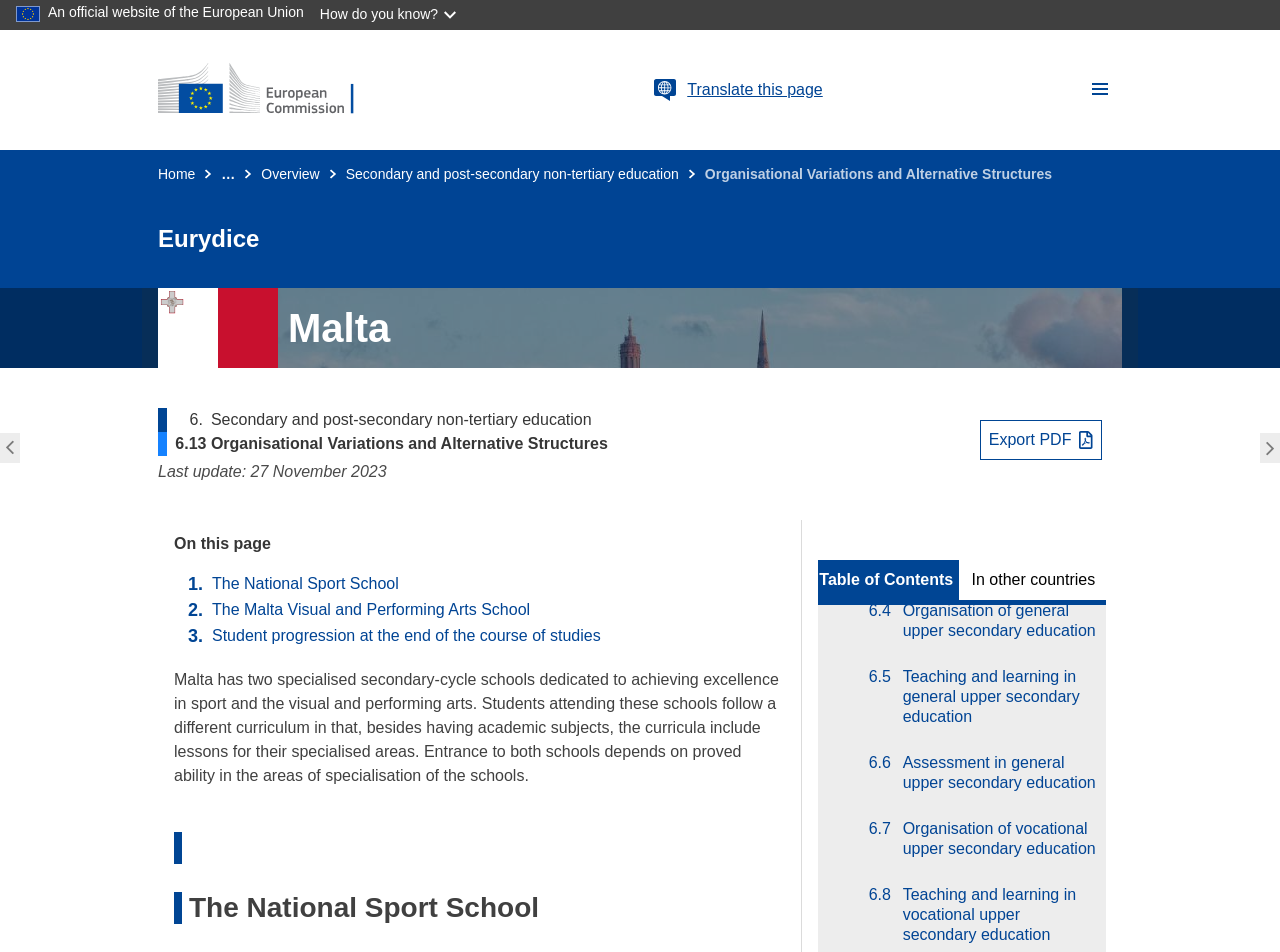What is the last update date of the page?
Look at the screenshot and respond with one word or a short phrase.

27 November 2023